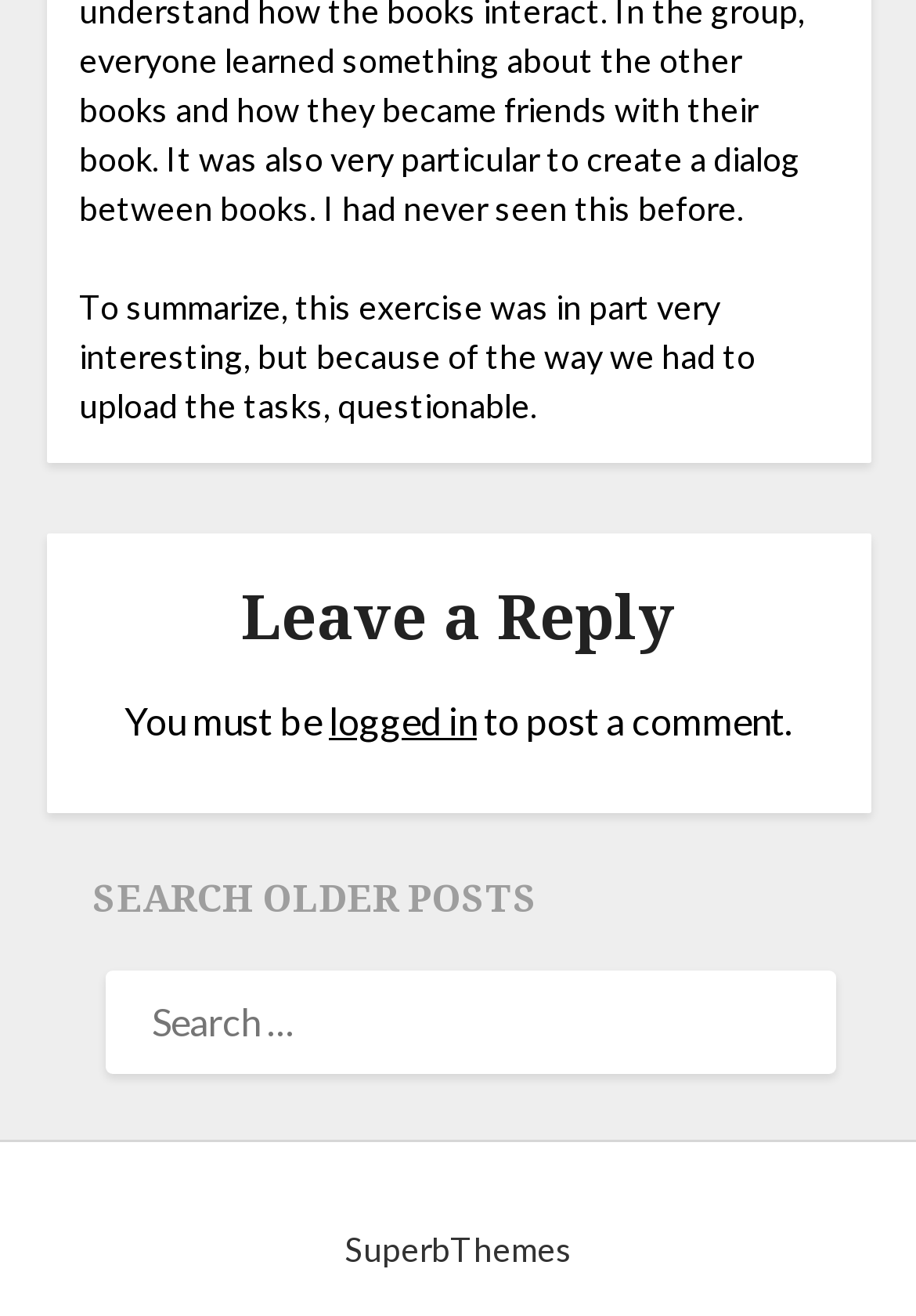Give a succinct answer to this question in a single word or phrase: 
What is the text above the search box?

SEARCH OLDER POSTS